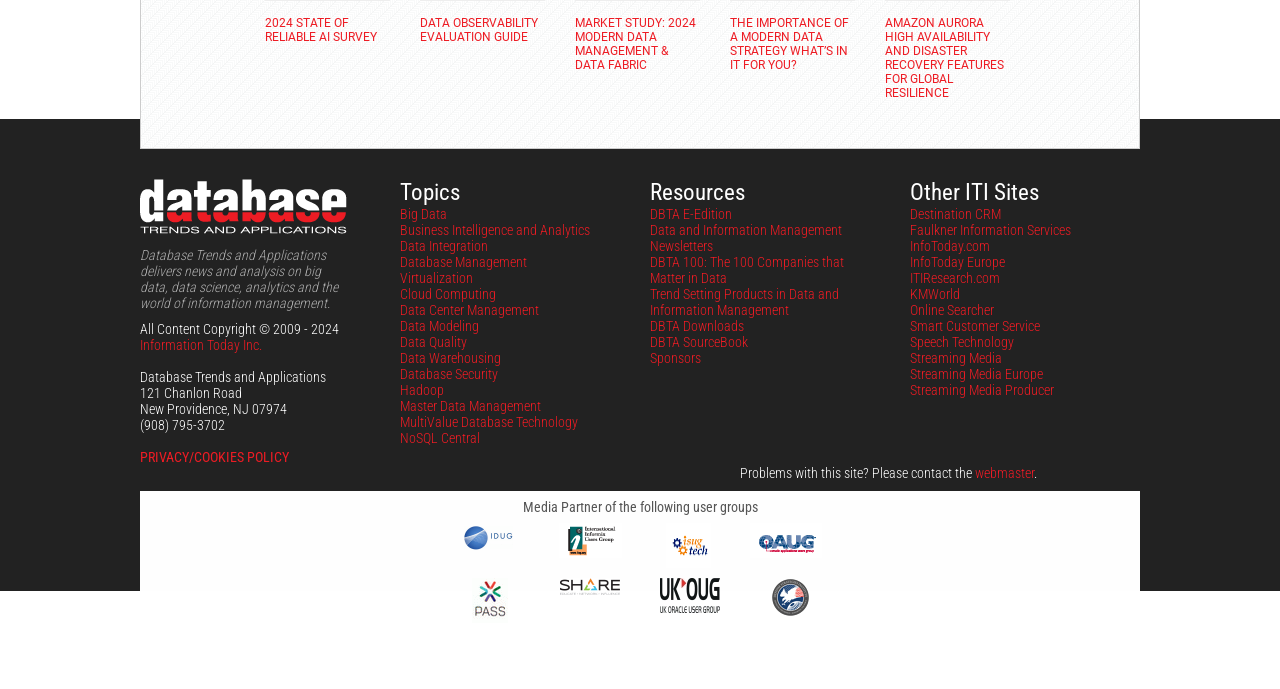Identify the bounding box coordinates of the element that should be clicked to fulfill this task: "Contact the webmaster". The coordinates should be provided as four float numbers between 0 and 1, i.e., [left, top, right, bottom].

[0.762, 0.675, 0.808, 0.698]